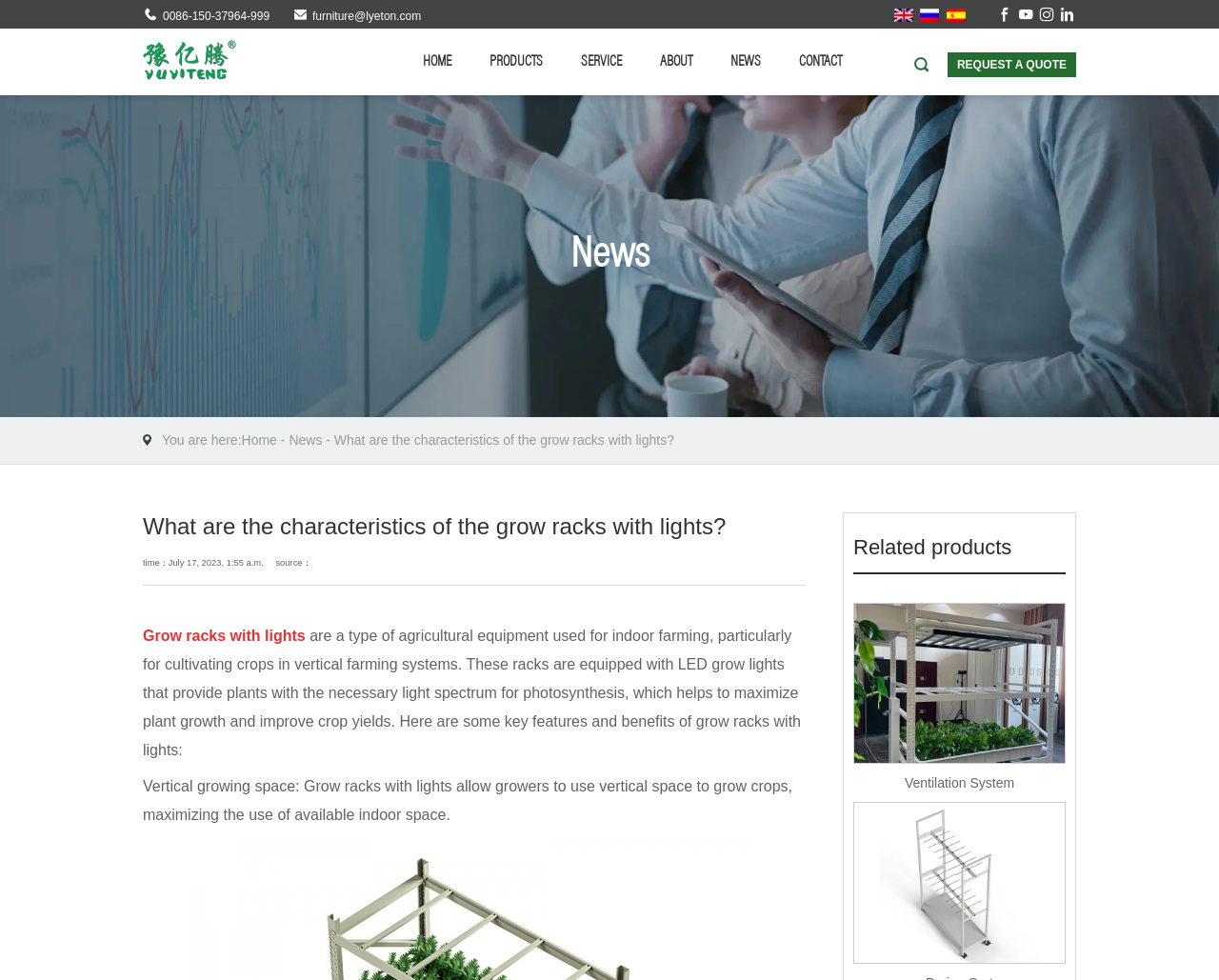What is the name of the related product shown below the 'Related products' section?
Using the visual information from the image, give a one-word or short-phrase answer.

Ventilation System